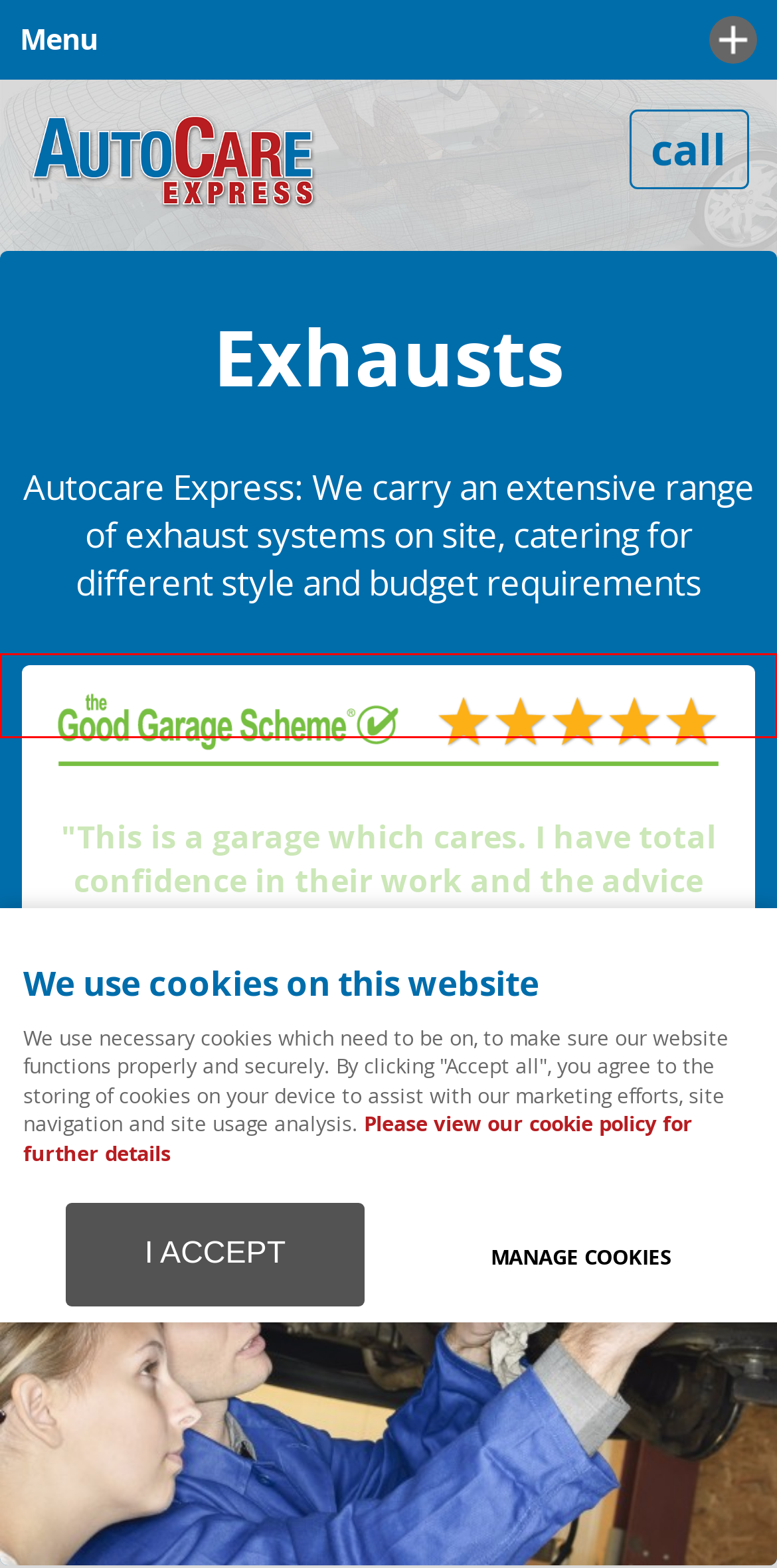Look at the screenshot of a webpage where a red bounding box surrounds a UI element. Your task is to select the best-matching webpage description for the new webpage after you click the element within the bounding box. The available options are:
A. Alloy Wheel Repair in Witney and Oxford
B. Cookie Policy
C. MOT, Car Repair & Oil Change in Witney & Oxford - Autocare Express
D. Car Servicing & Car Services in Oxford & Witney - Autocare Express
E. Air Condtioning Services and Repairs, Witney, Oxfordshire
F. Autocare Express, Car Serving & MOT's, Witney & Oxford,Contact
G. Brake Testing & Repair in Witney & Oxford - Autocare Express
H. Tyre replacement and repair in Witney & Oxford - Autocare Express

F